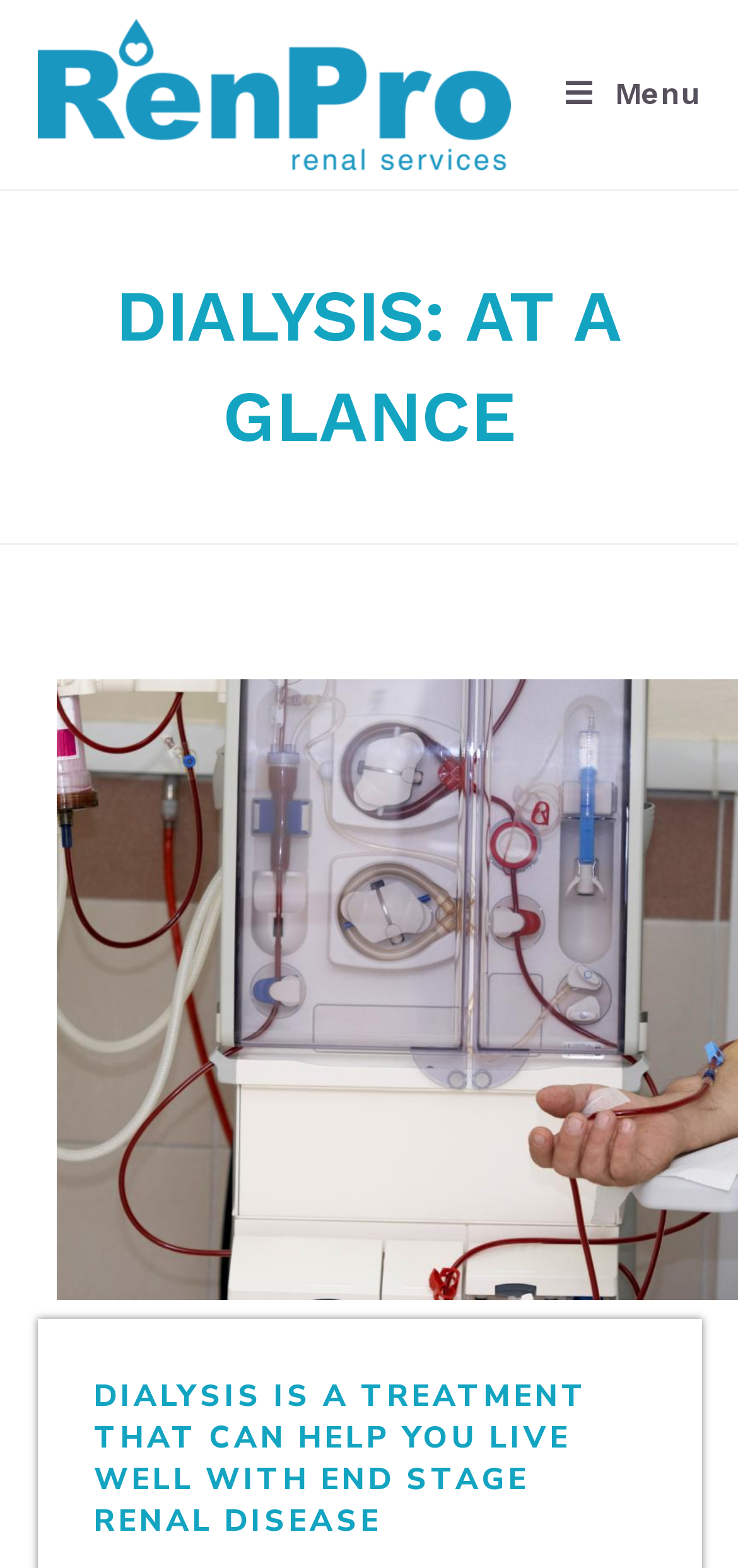Respond with a single word or phrase to the following question:
What is the name of the logo on the top left?

RenPro Logo